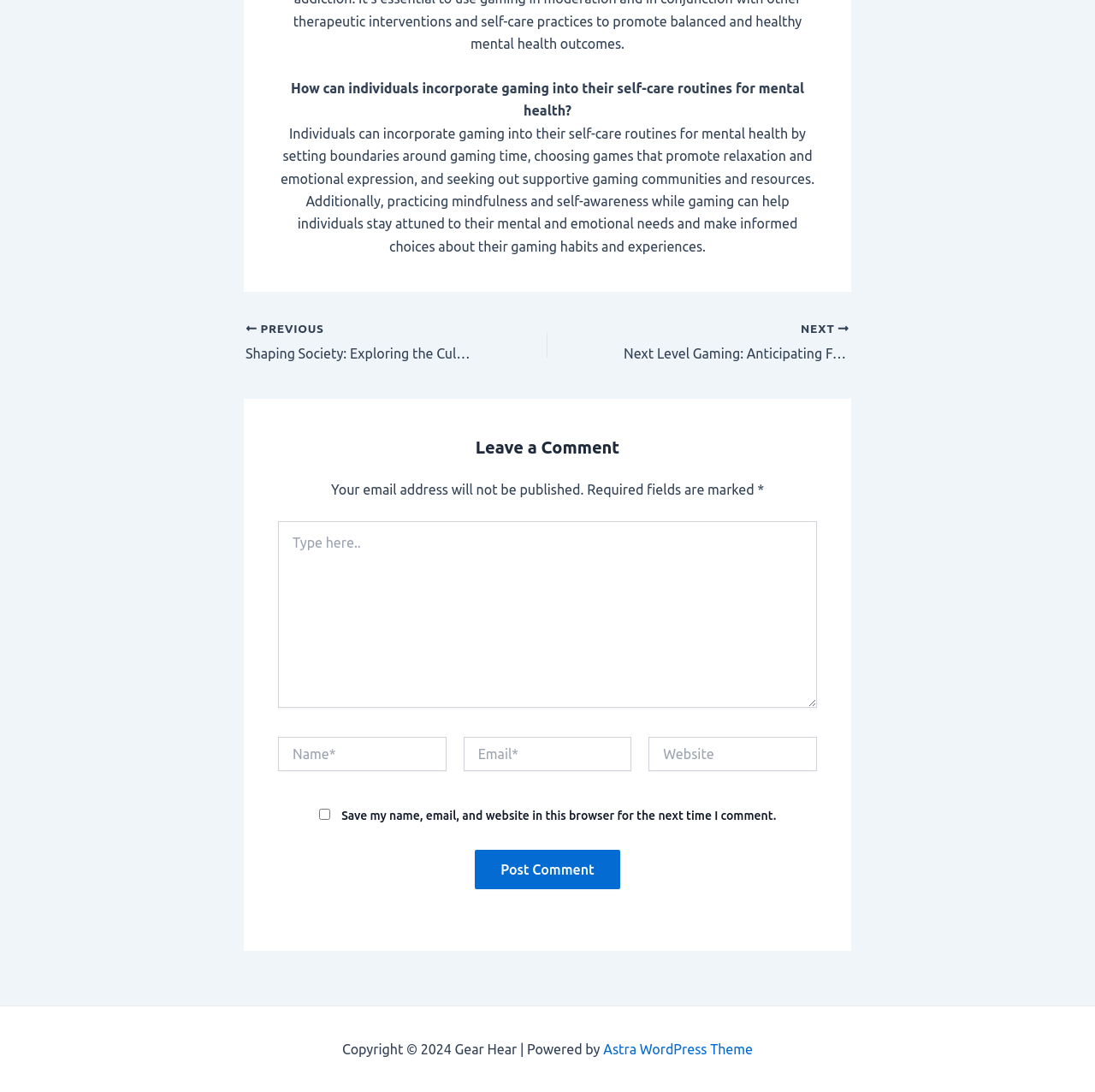What is required to submit a comment? Using the information from the screenshot, answer with a single word or phrase.

Name and email